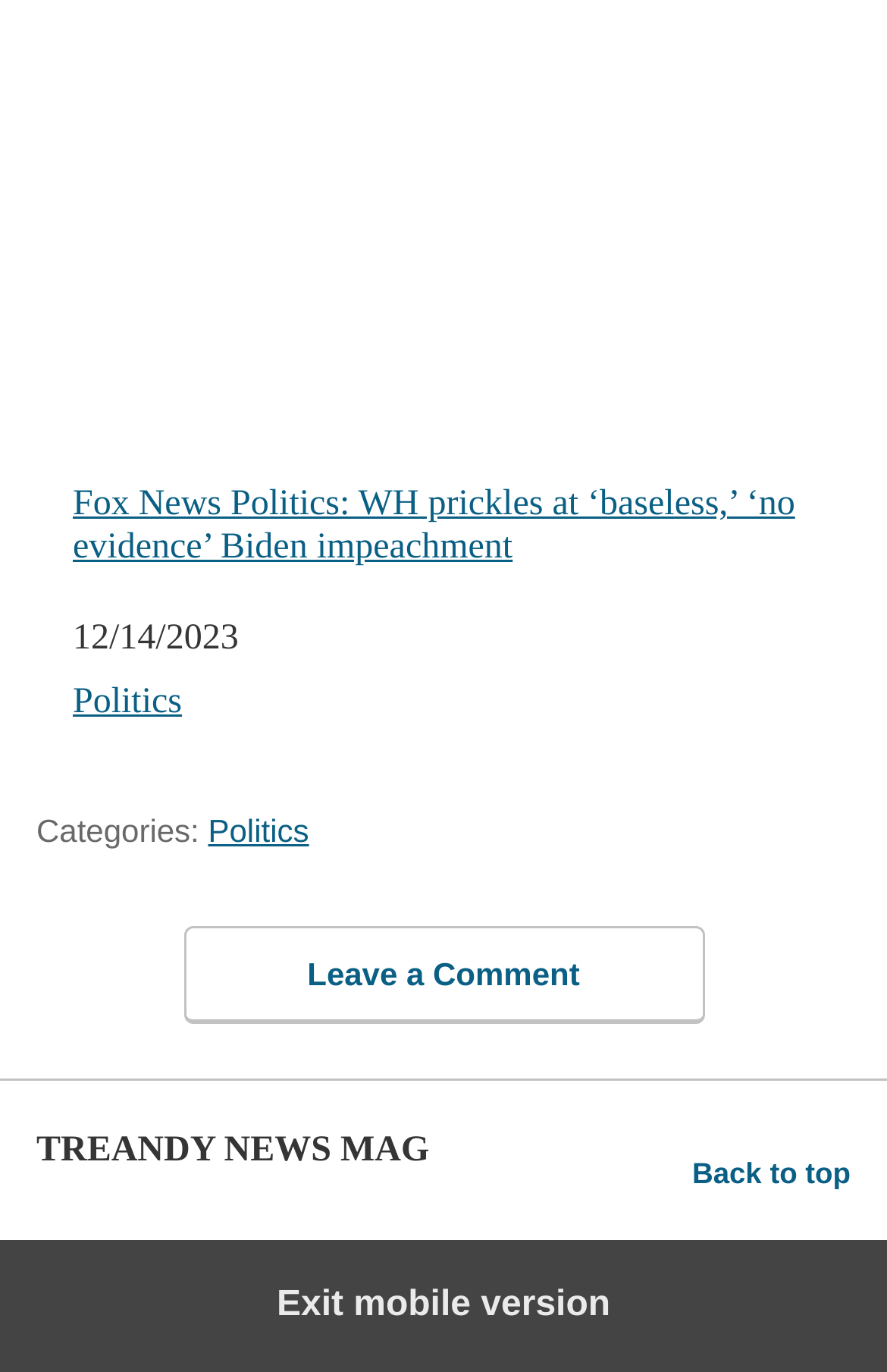Provide the bounding box coordinates of the HTML element this sentence describes: "Politics".

[0.082, 0.497, 0.205, 0.525]